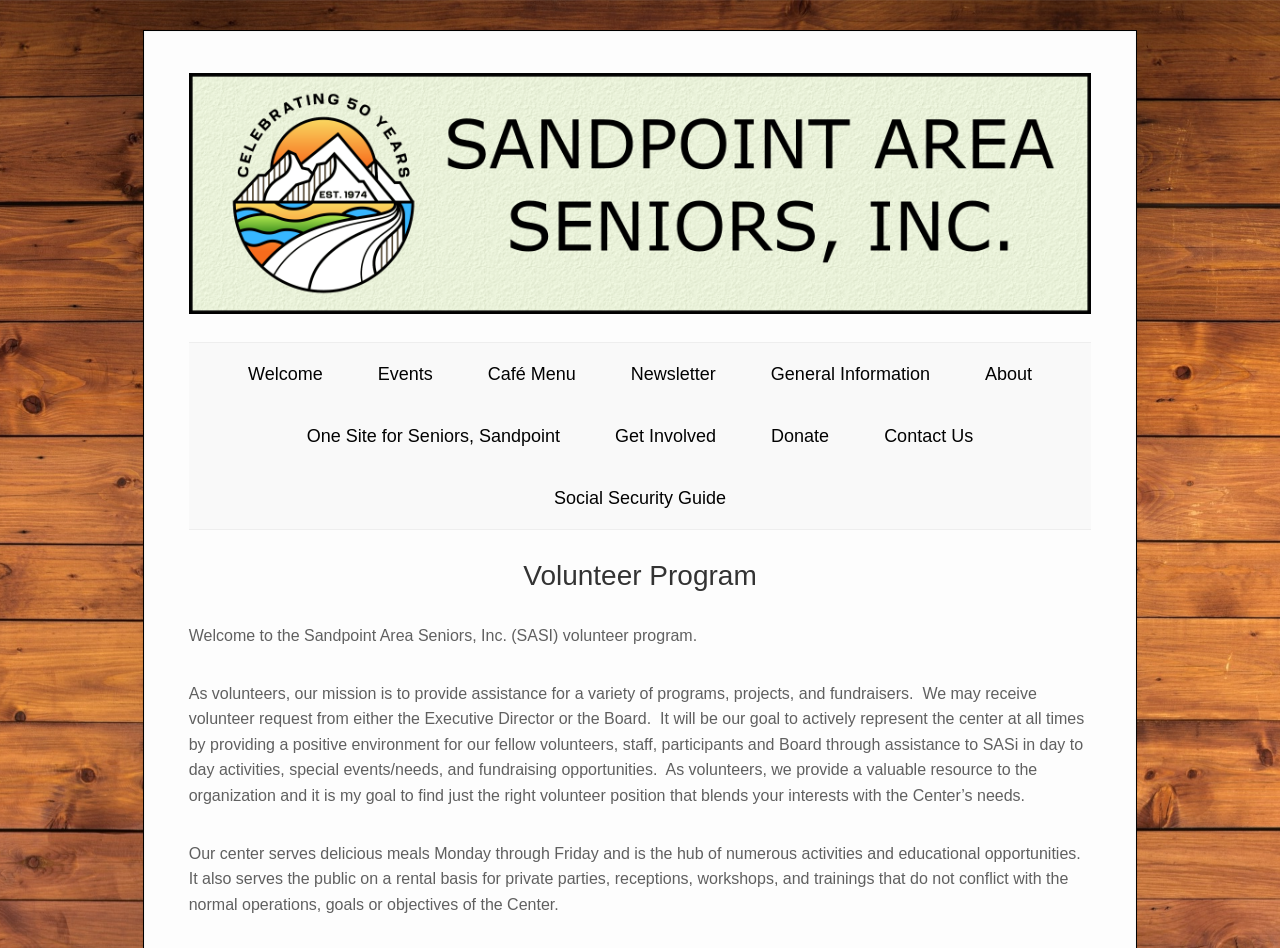Find the bounding box coordinates of the clickable element required to execute the following instruction: "Learn about the 'Volunteer Program'". Provide the coordinates as four float numbers between 0 and 1, i.e., [left, top, right, bottom].

[0.147, 0.589, 0.853, 0.626]